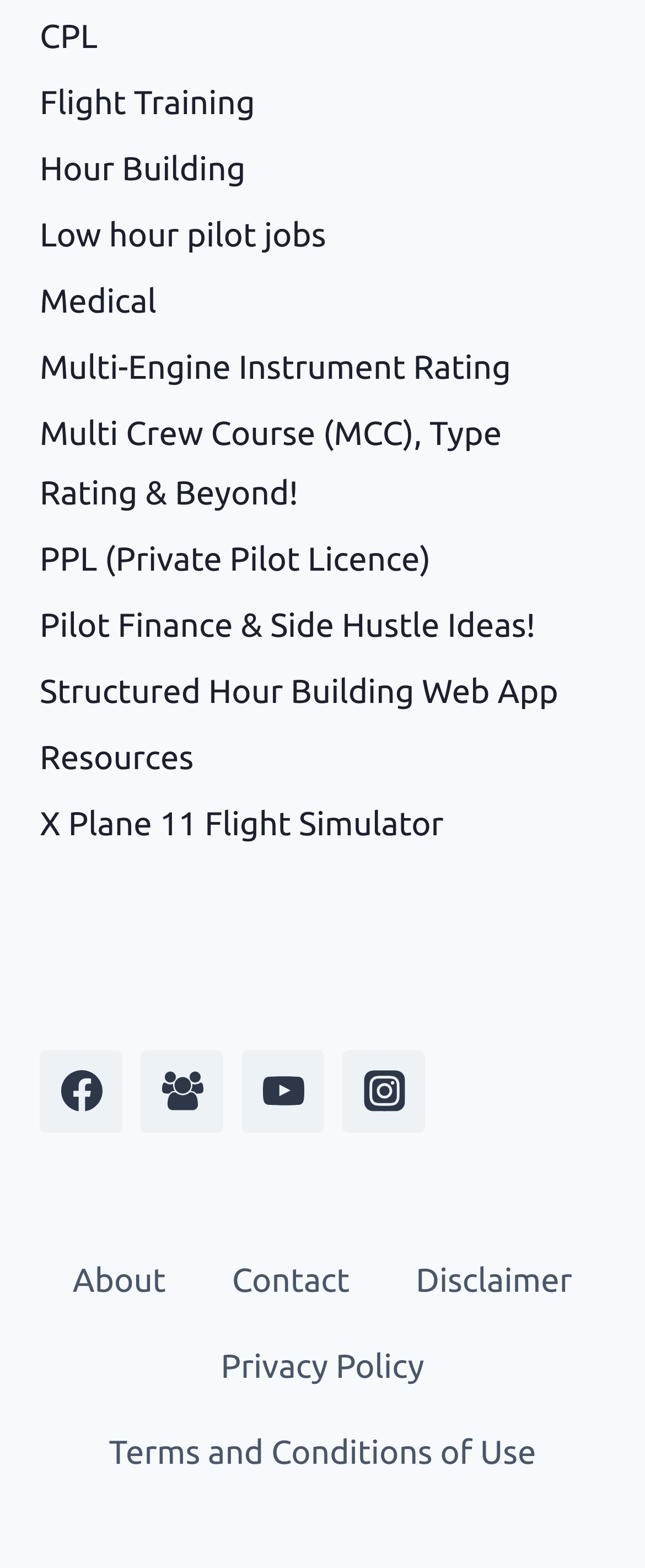From the image, can you give a detailed response to the question below:
What is the last link in the footer navigation?

I examined the footer navigation section of the webpage and found that the last link is 'Terms and Conditions of Use', which is located at the bottom-right corner of the page with a bounding box coordinate of [0.167, 0.899, 0.833, 0.954].